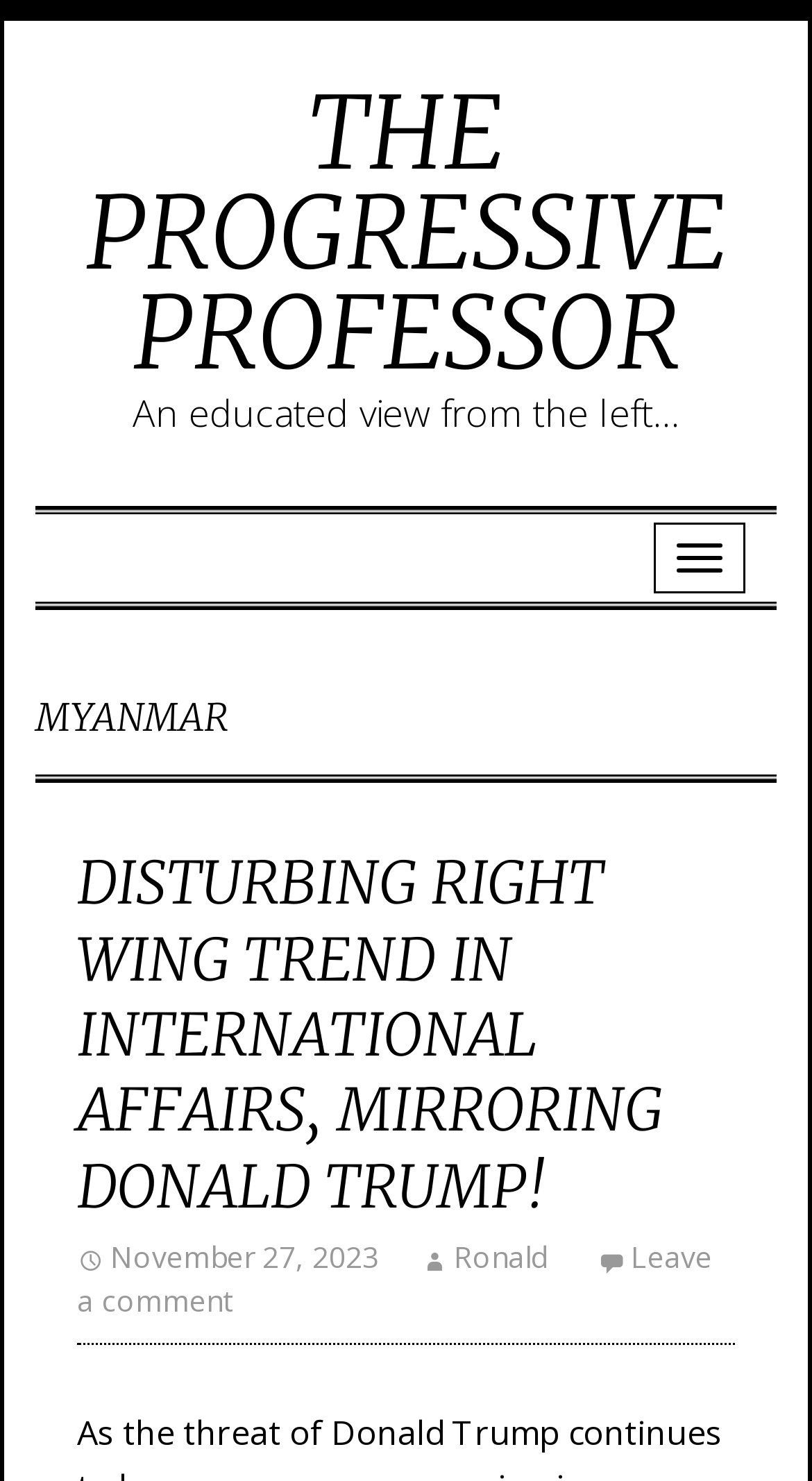Using the element description provided, determine the bounding box coordinates in the format (top-left x, top-left y, bottom-right x, bottom-right y). Ensure that all values are floating point numbers between 0 and 1. Element description: Ronald

[0.518, 0.835, 0.674, 0.862]